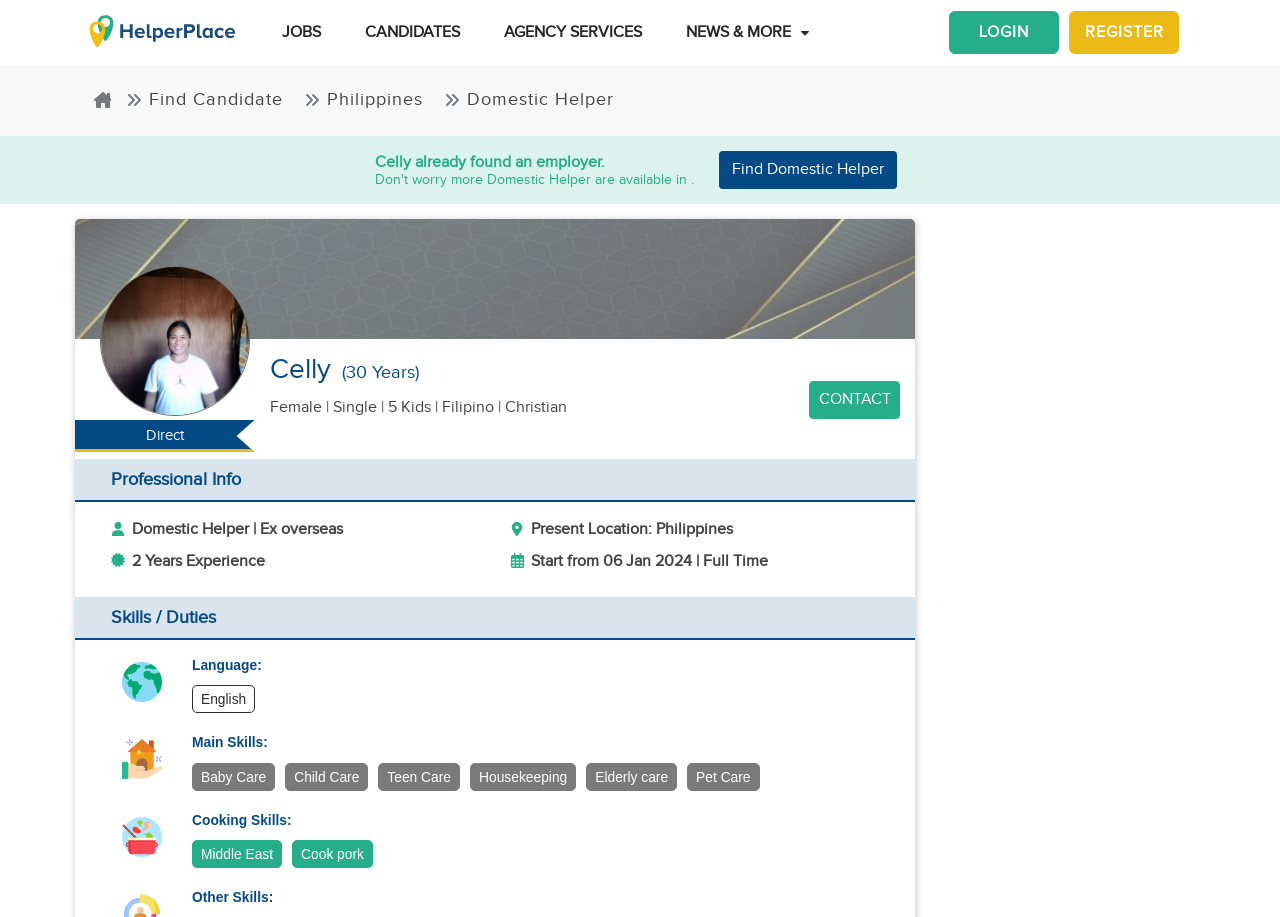Indicate the bounding box coordinates of the element that must be clicked to execute the instruction: "Click the 'CONTACT' button". The coordinates should be given as four float numbers between 0 and 1, i.e., [left, top, right, bottom].

[0.632, 0.415, 0.703, 0.457]